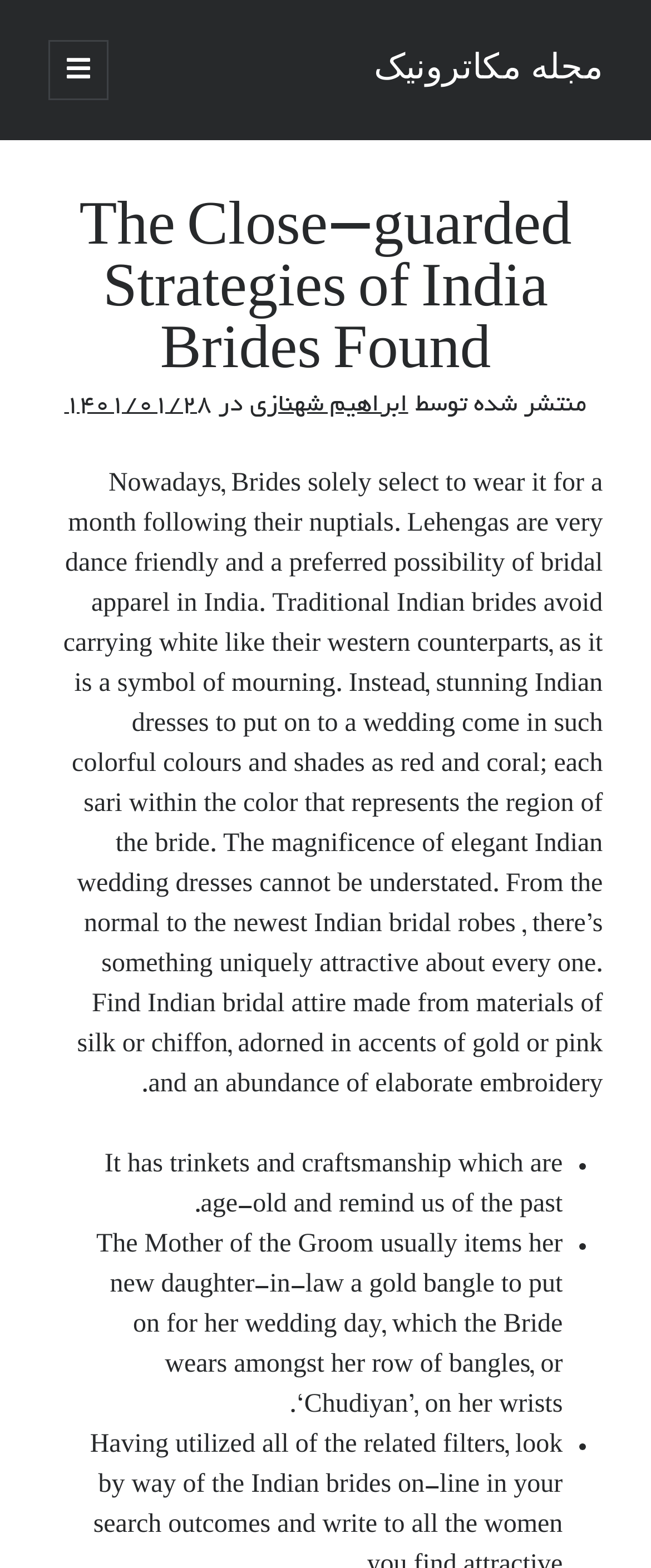Specify the bounding box coordinates of the element's area that should be clicked to execute the given instruction: "go to Scott Hanselman's homepage". The coordinates should be four float numbers between 0 and 1, i.e., [left, top, right, bottom].

None